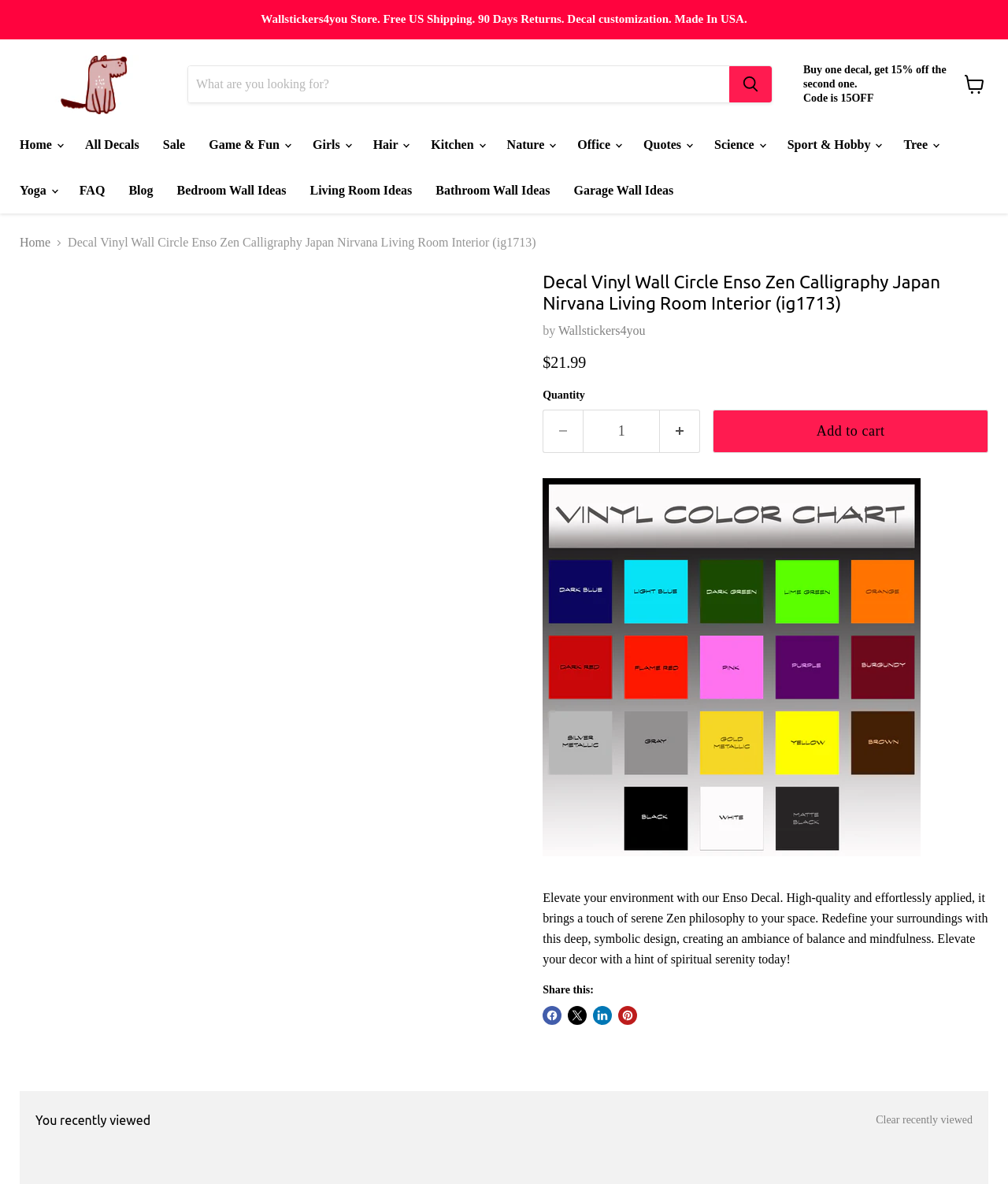Specify the bounding box coordinates (top-left x, top-left y, bottom-right x, bottom-right y) of the UI element in the screenshot that matches this description: View cart

[0.949, 0.057, 0.984, 0.086]